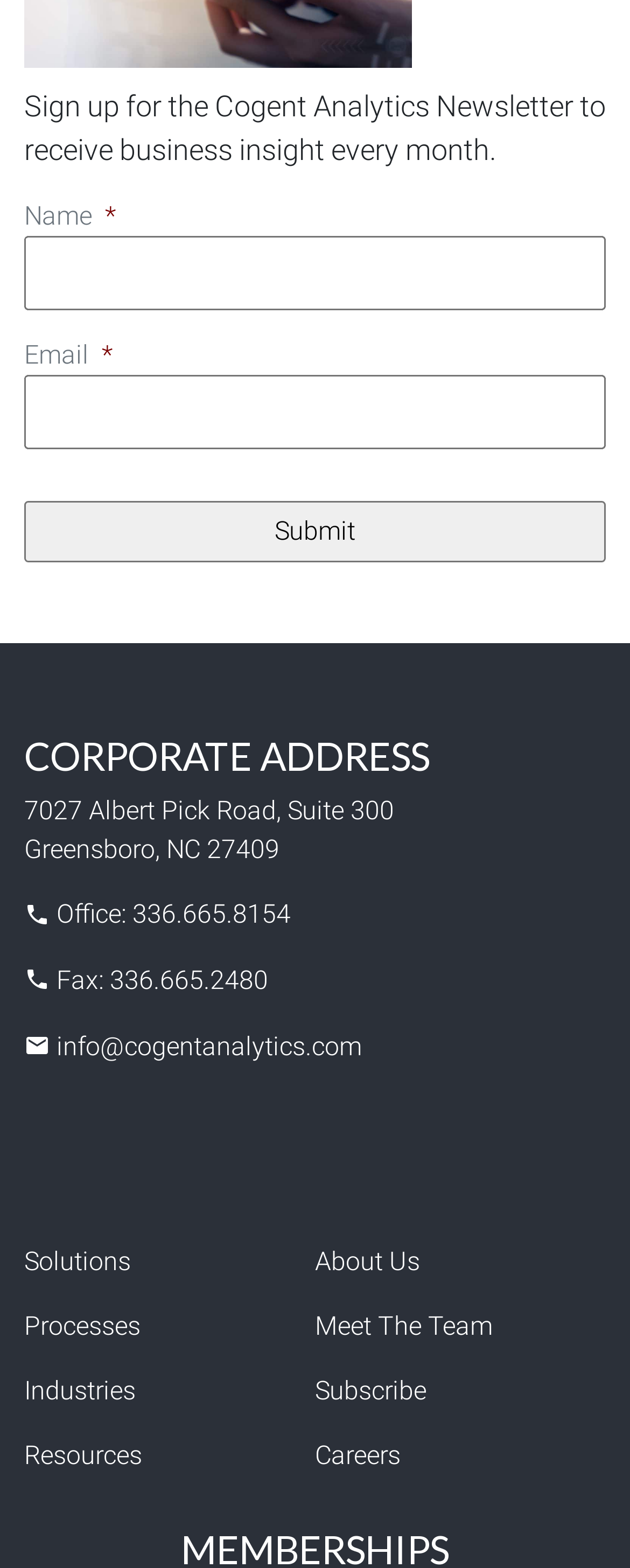Give the bounding box coordinates for the element described by: "Meet The Team".

[0.5, 0.836, 0.782, 0.856]